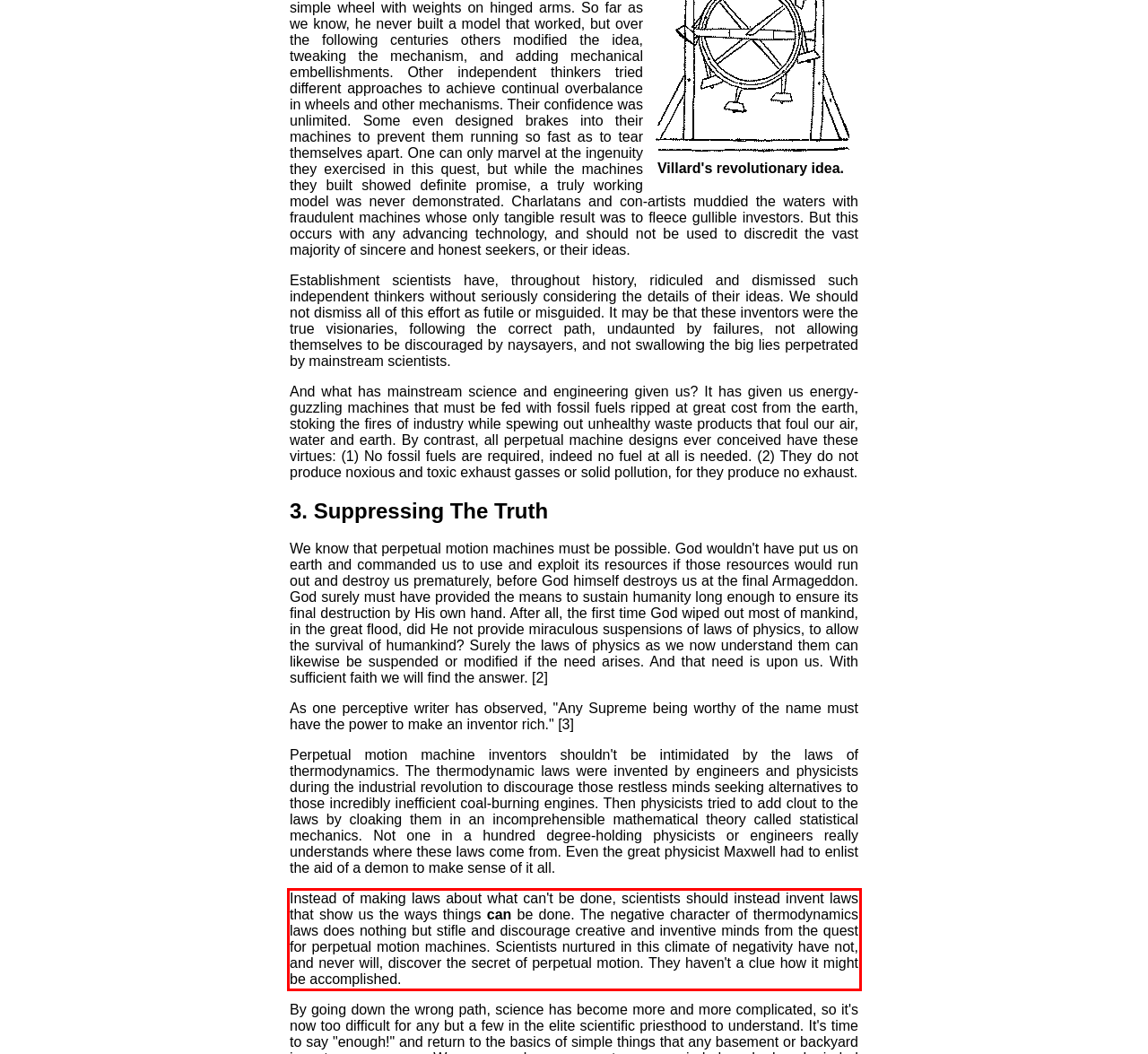You have a screenshot of a webpage with a red bounding box. Use OCR to generate the text contained within this red rectangle.

Instead of making laws about what can't be done, scientists should instead invent laws that show us the ways things can be done. The negative character of thermodynamics laws does nothing but stifle and discourage creative and inventive minds from the quest for perpetual motion machines. Scientists nurtured in this climate of negativity have not, and never will, discover the secret of perpetual motion. They haven't a clue how it might be accomplished.